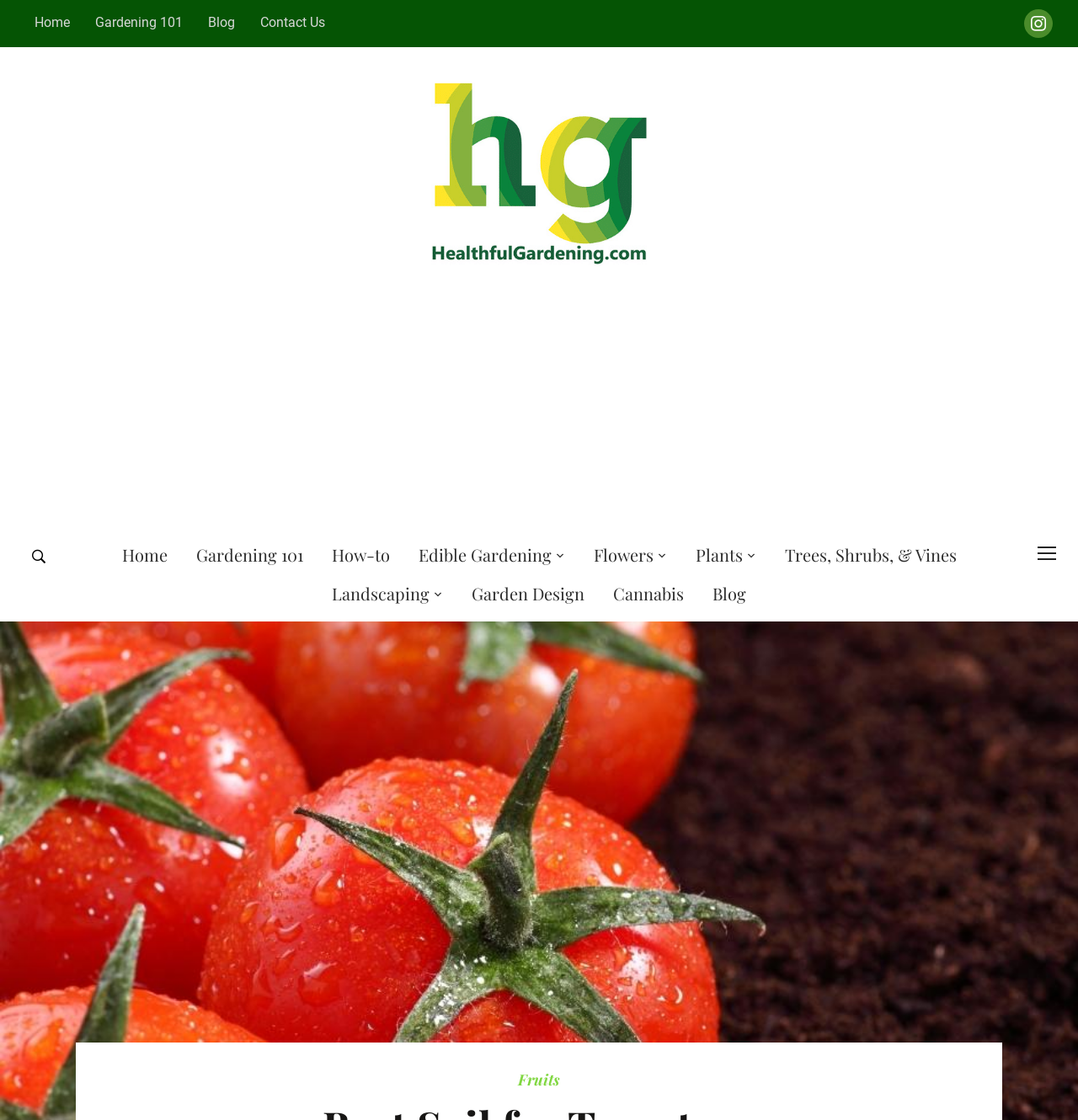By analyzing the image, answer the following question with a detailed response: How many categories are there in the sidebar?

There are eleven categories in the sidebar, which are 'Home', 'Gardening 101', 'How-to', 'Edible Gardening', 'Flowers', 'Plants', 'Trees, Shrubs, & Vines', 'Landscaping', 'Garden Design', 'Cannabis', and 'Fruits'.